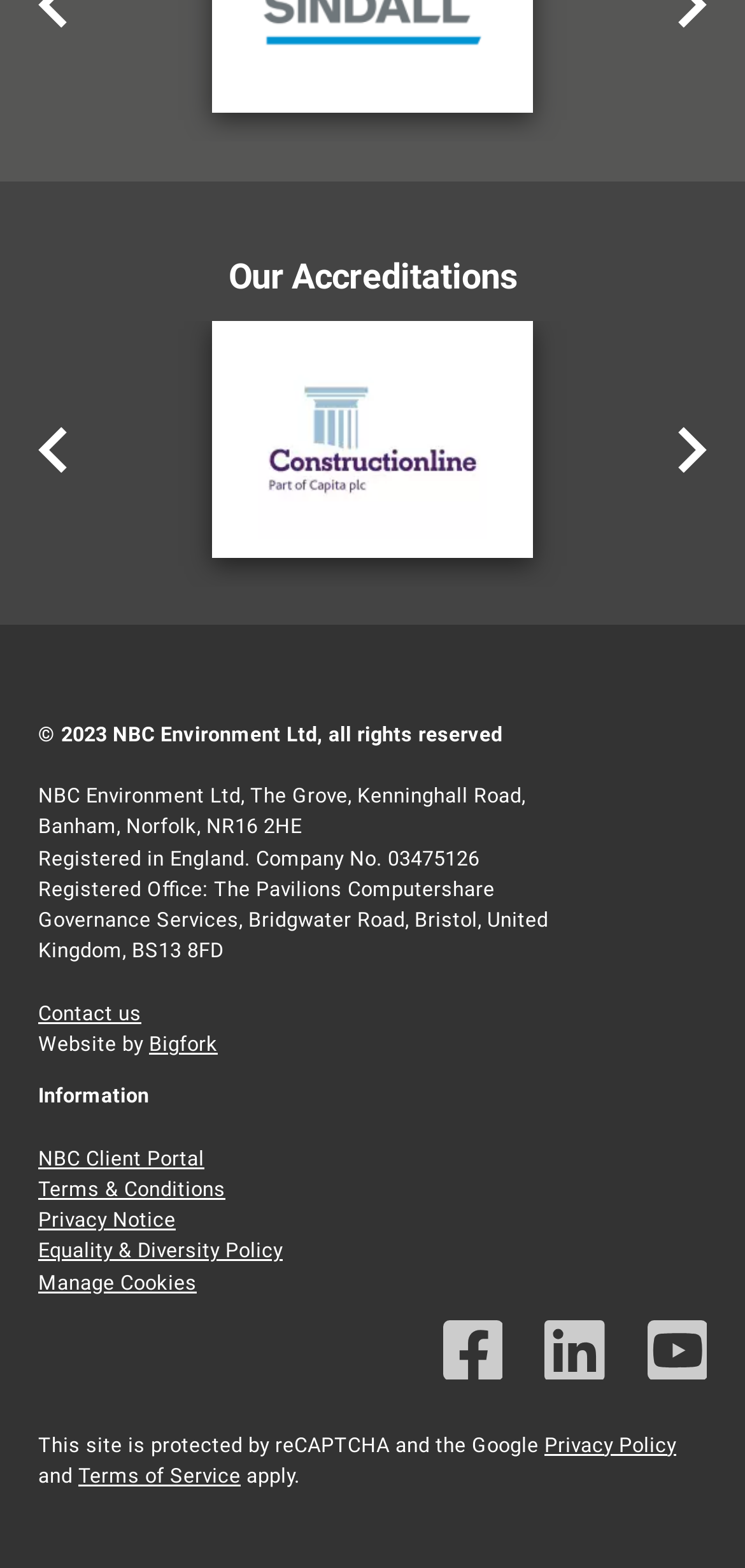Provide the bounding box coordinates of the HTML element this sentence describes: "Bigfork". The bounding box coordinates consist of four float numbers between 0 and 1, i.e., [left, top, right, bottom].

[0.2, 0.658, 0.292, 0.674]